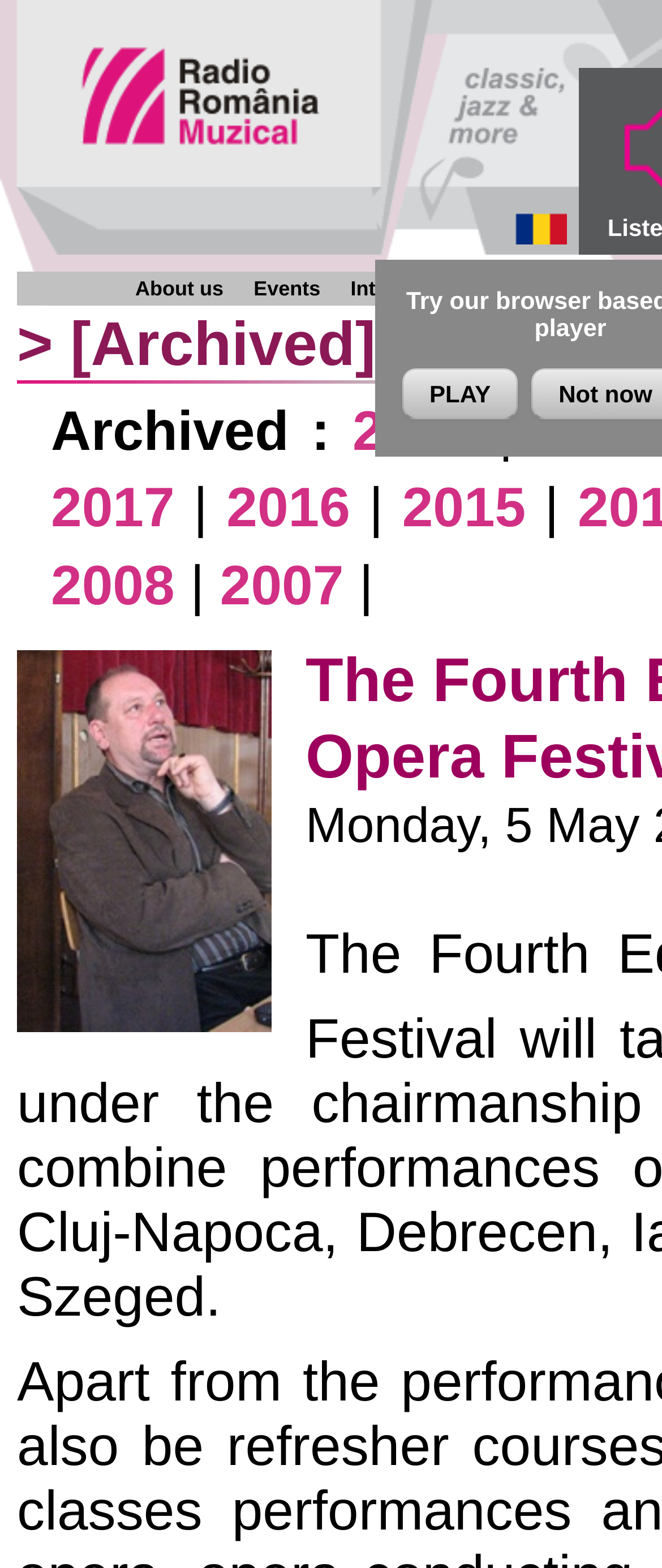Can you find the bounding box coordinates for the element that needs to be clicked to execute this instruction: "go to home page"? The coordinates should be given as four float numbers between 0 and 1, i.e., [left, top, right, bottom].

None